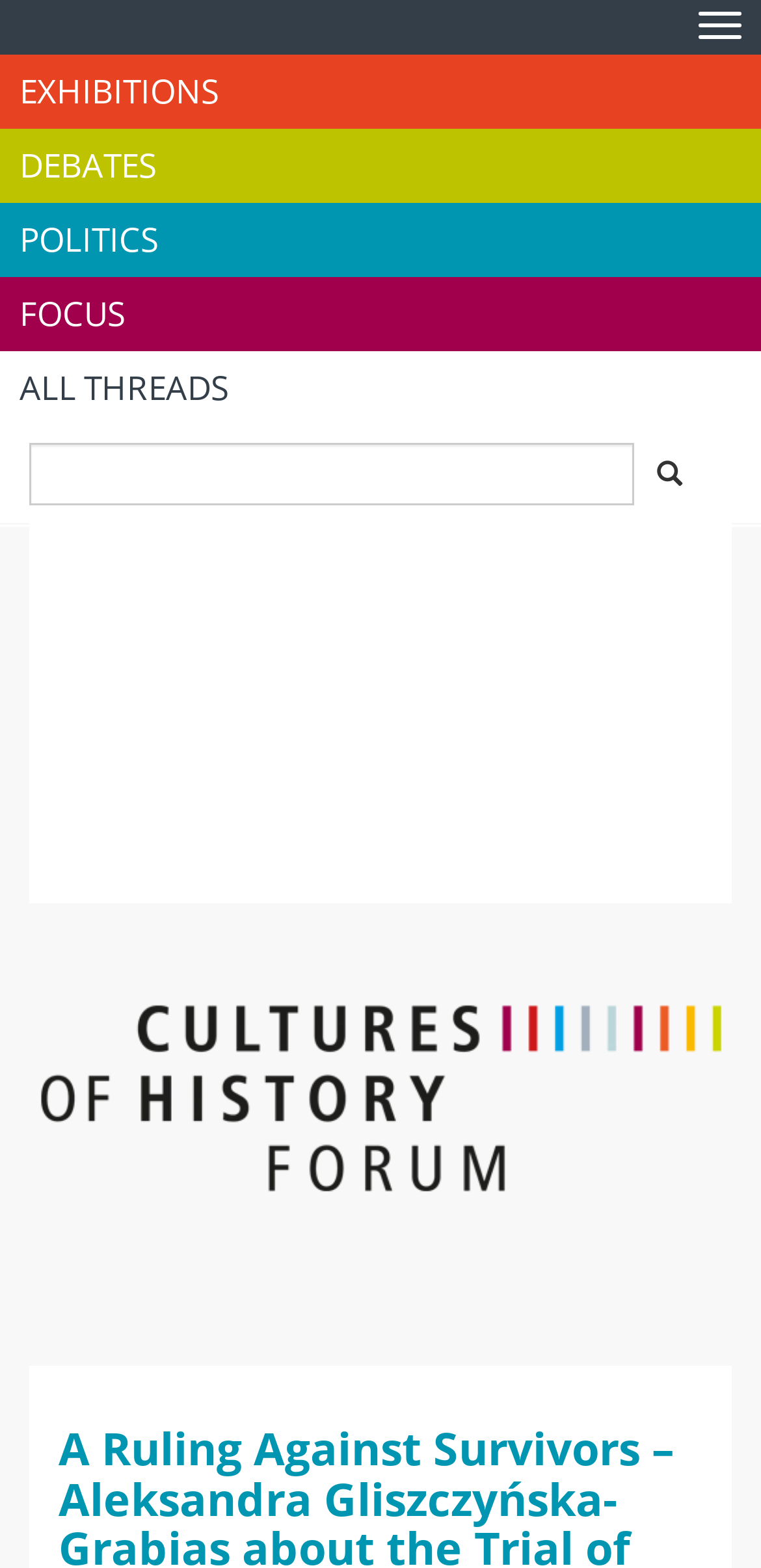What is the purpose of the textbox?
Answer the question with just one word or phrase using the image.

Search